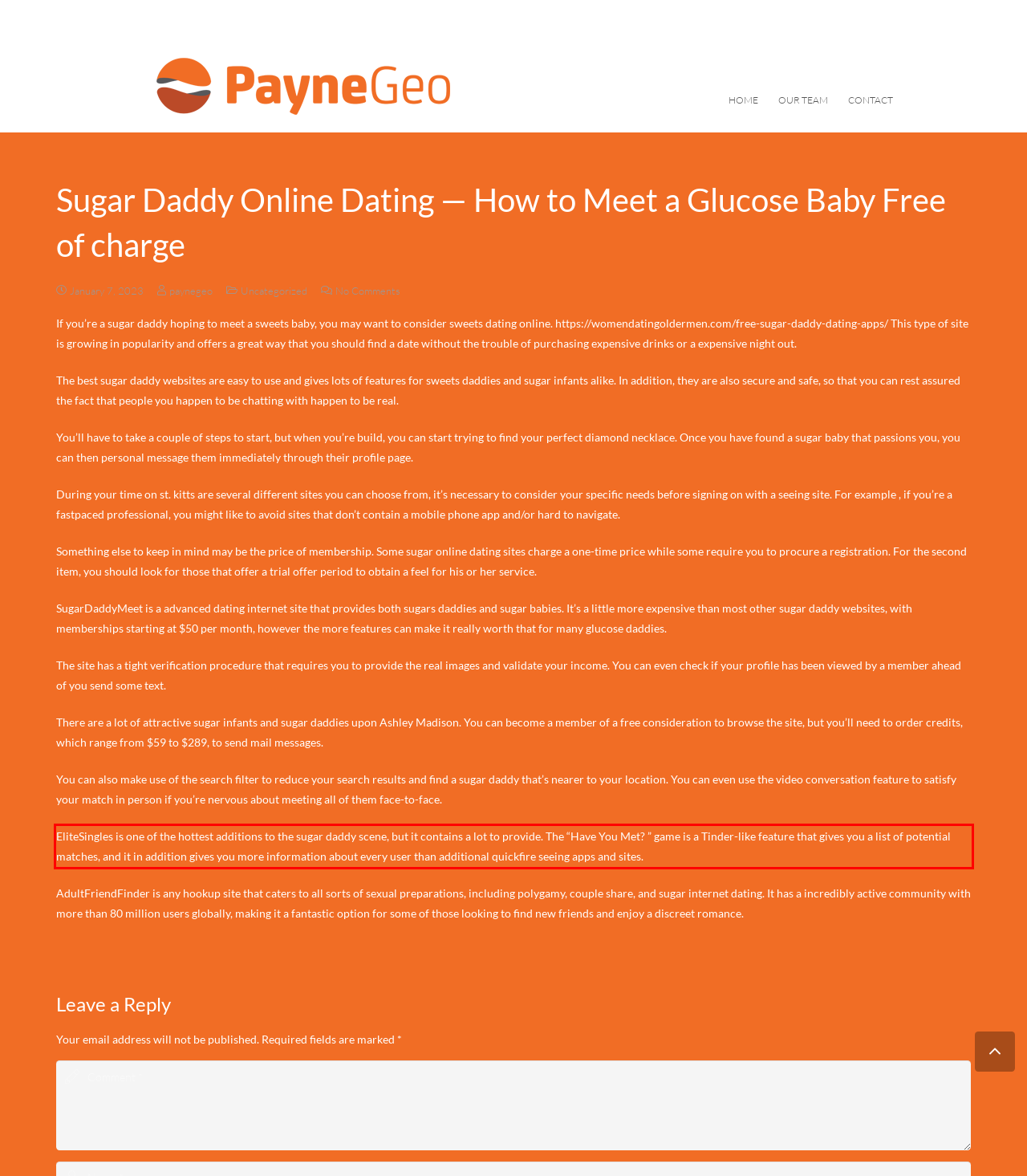In the screenshot of the webpage, find the red bounding box and perform OCR to obtain the text content restricted within this red bounding box.

EliteSingles is one of the hottest additions to the sugar daddy scene, but it contains a lot to provide. The “Have You Met? ” game is a Tinder-like feature that gives you a list of potential matches, and it in addition gives you more information about every user than additional quickfire seeing apps and sites.